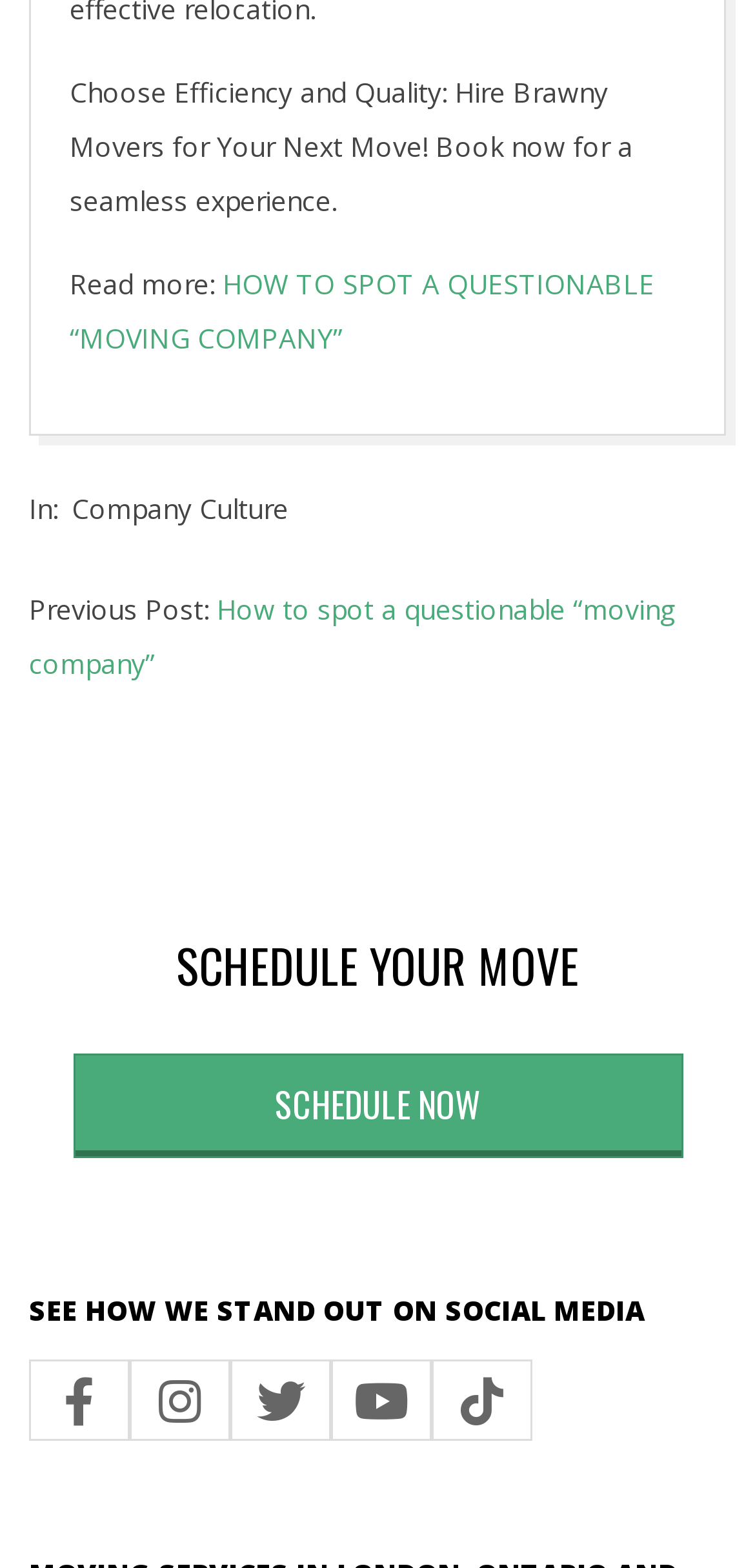Determine the bounding box coordinates of the element's region needed to click to follow the instruction: "Read more about how to spot a questionable moving company". Provide these coordinates as four float numbers between 0 and 1, formatted as [left, top, right, bottom].

[0.092, 0.17, 0.867, 0.228]